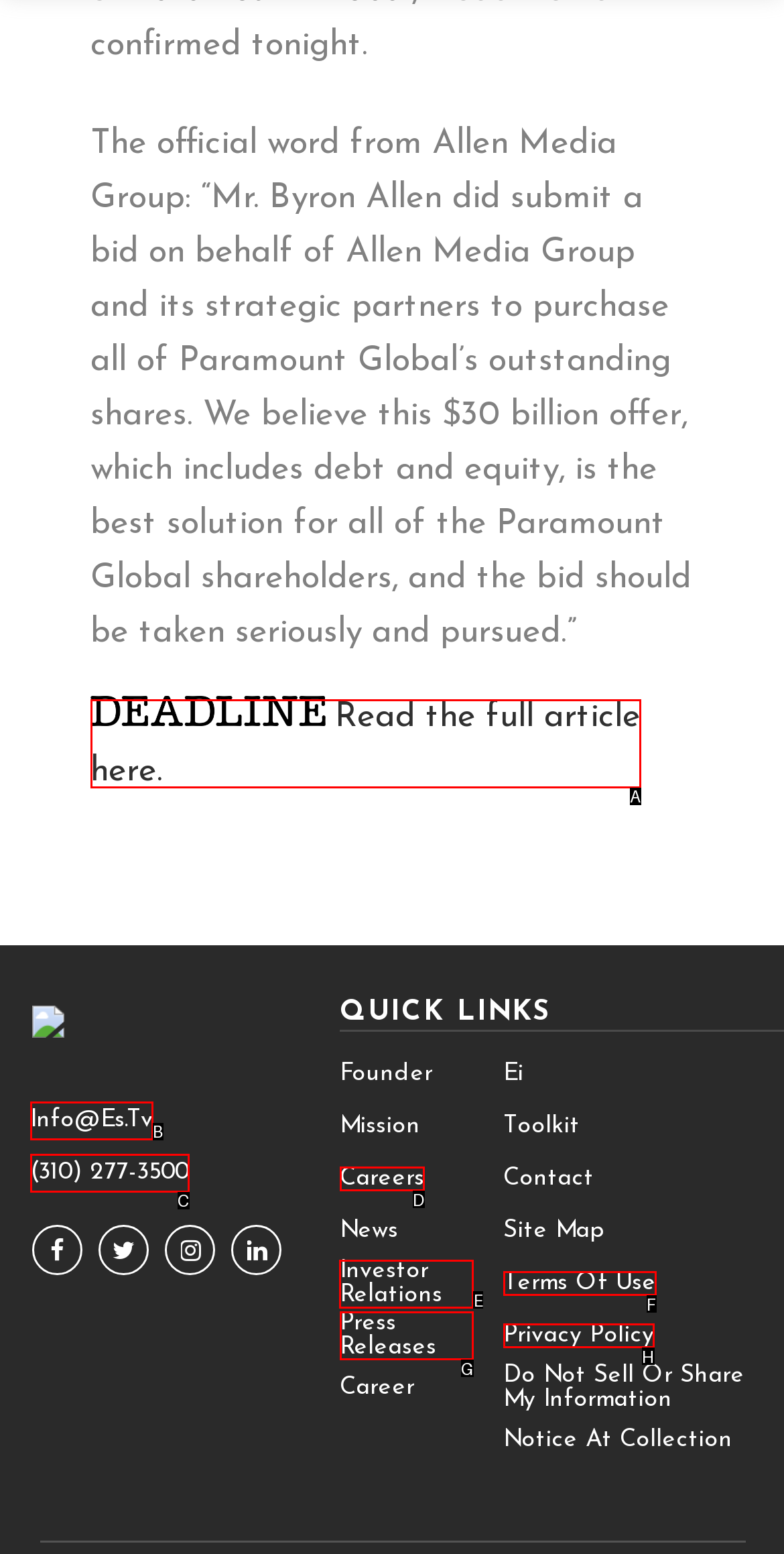Tell me which one HTML element you should click to complete the following task: Check investor relations
Answer with the option's letter from the given choices directly.

E